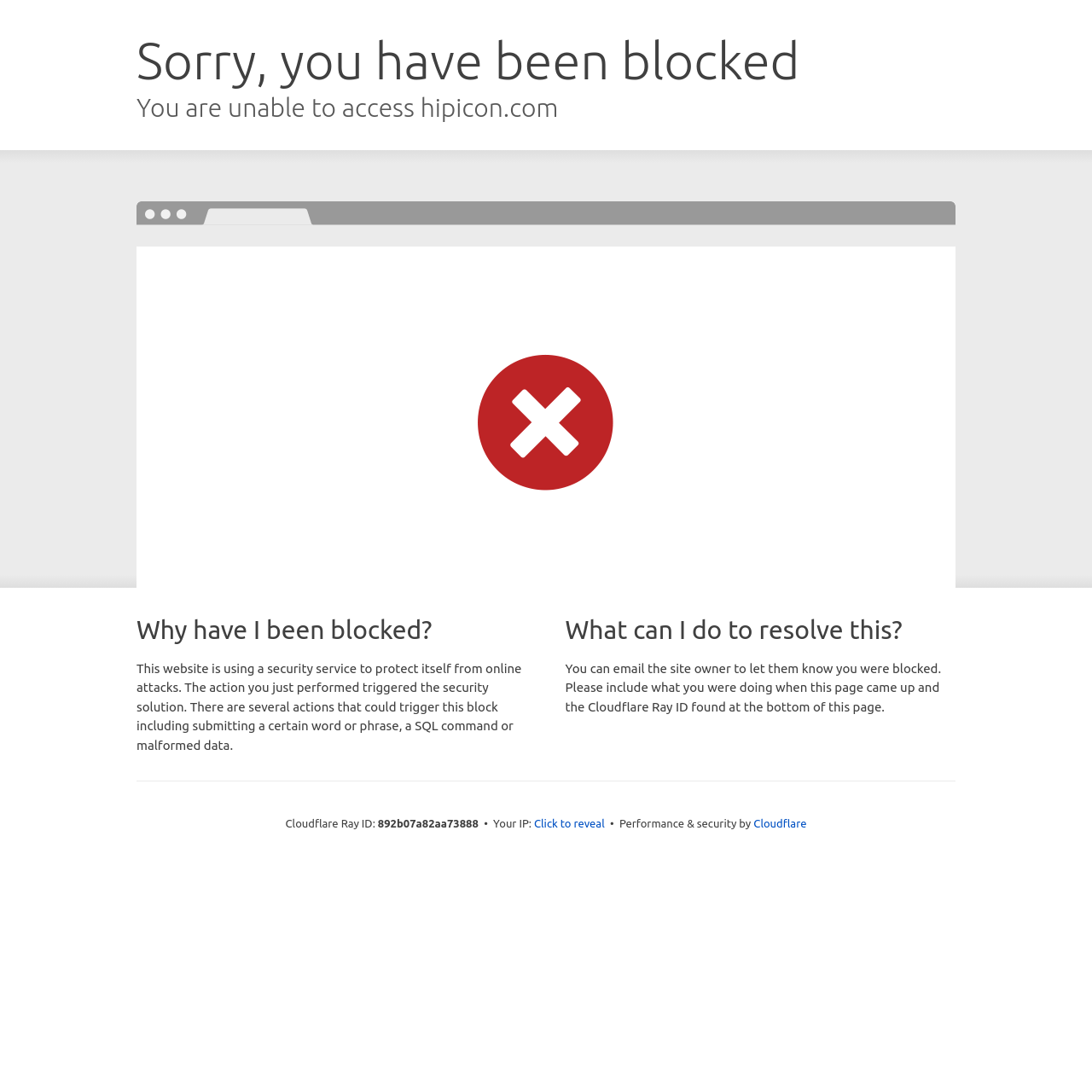Is my IP address hidden?
Analyze the screenshot and provide a detailed answer to the question.

There is a button 'Click to reveal' next to the static text 'Your IP:', which suggests that my IP address is not currently shown, but can be revealed by clicking the button.